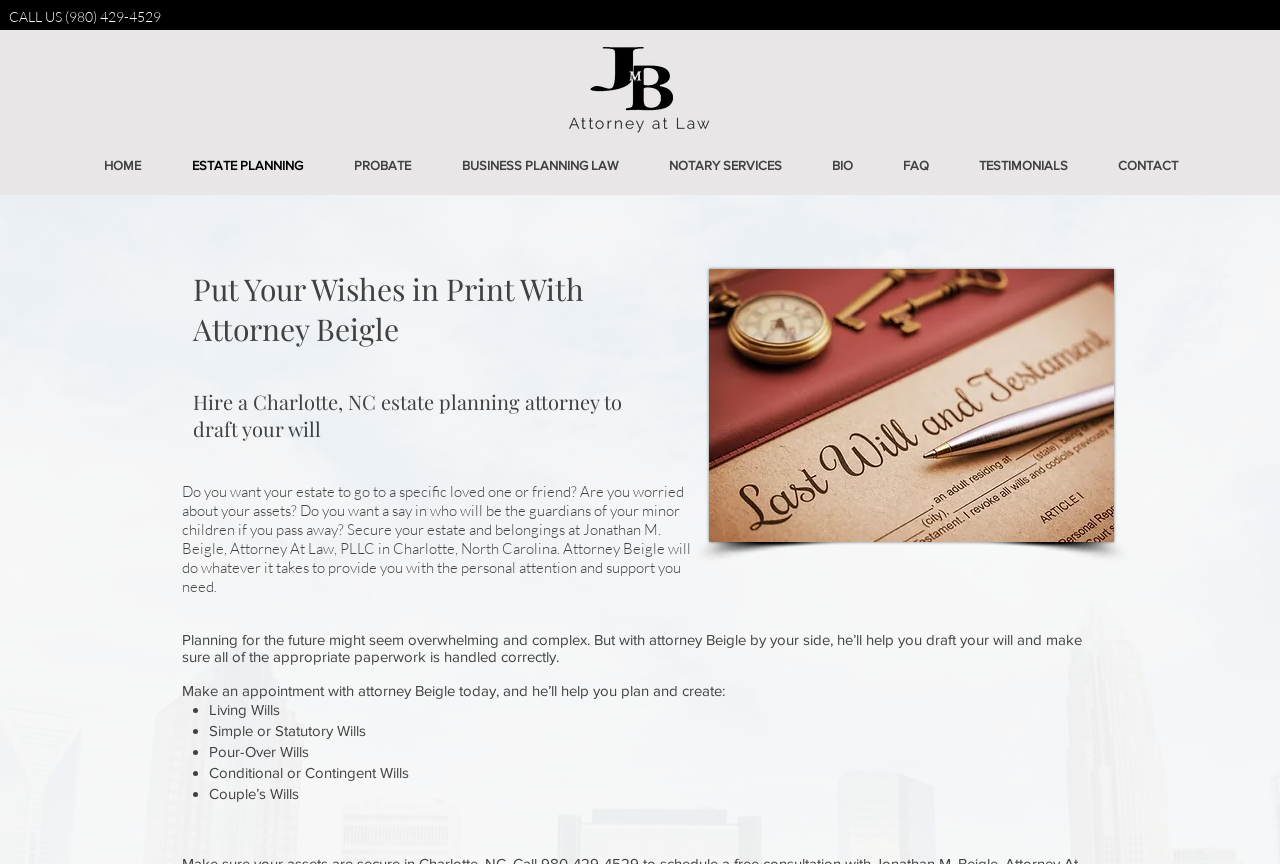Please identify the bounding box coordinates of where to click in order to follow the instruction: "Read about the BIO of Attorney Beigle".

[0.63, 0.166, 0.685, 0.218]